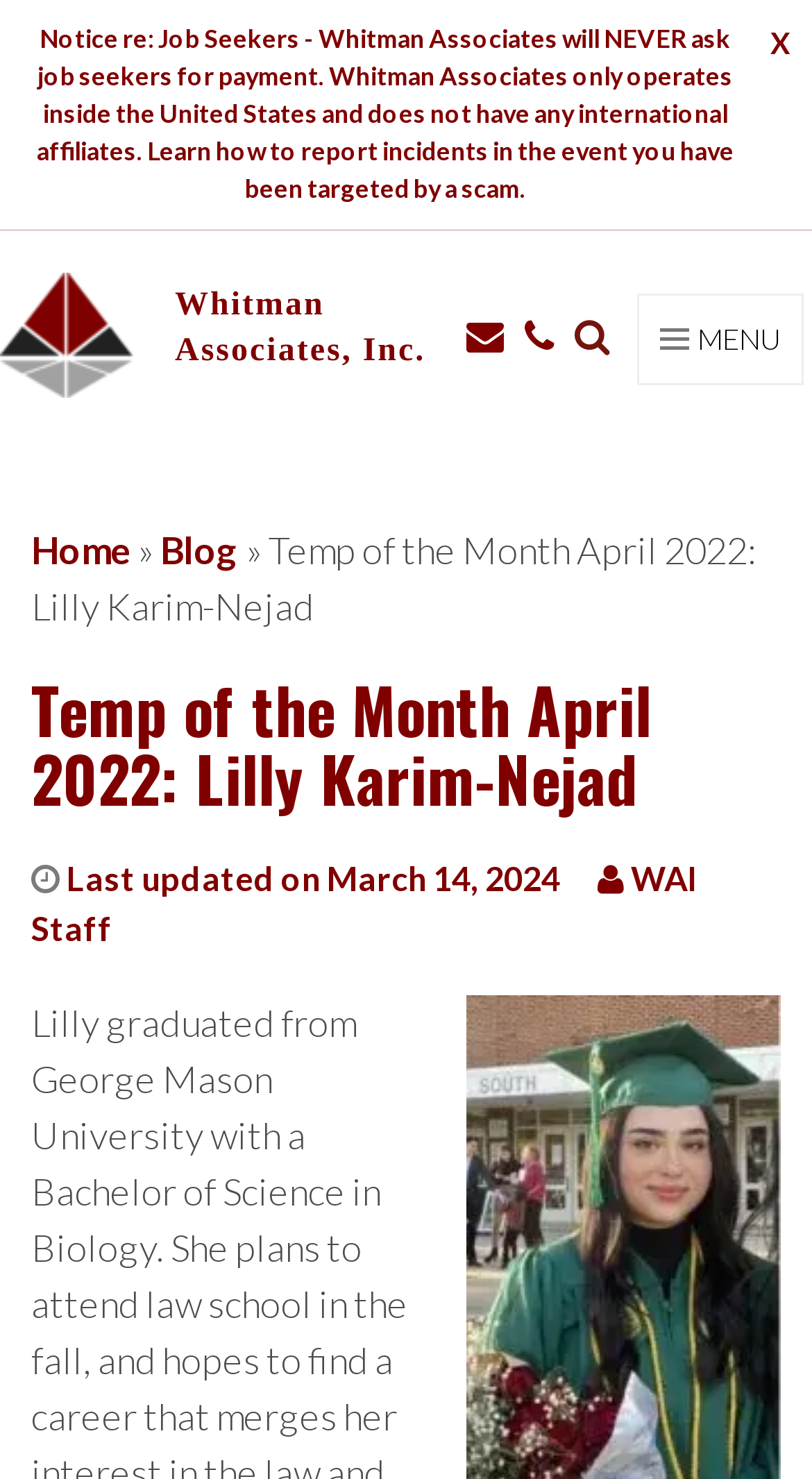What is the name of the company that operates this website?
Ensure your answer is thorough and detailed.

I found the answer by looking at the top left corner of the webpage, where the company logo and name are displayed. The logo is accompanied by the text 'Whitman Associates, Inc.', which indicates that this is the name of the company that operates this website.